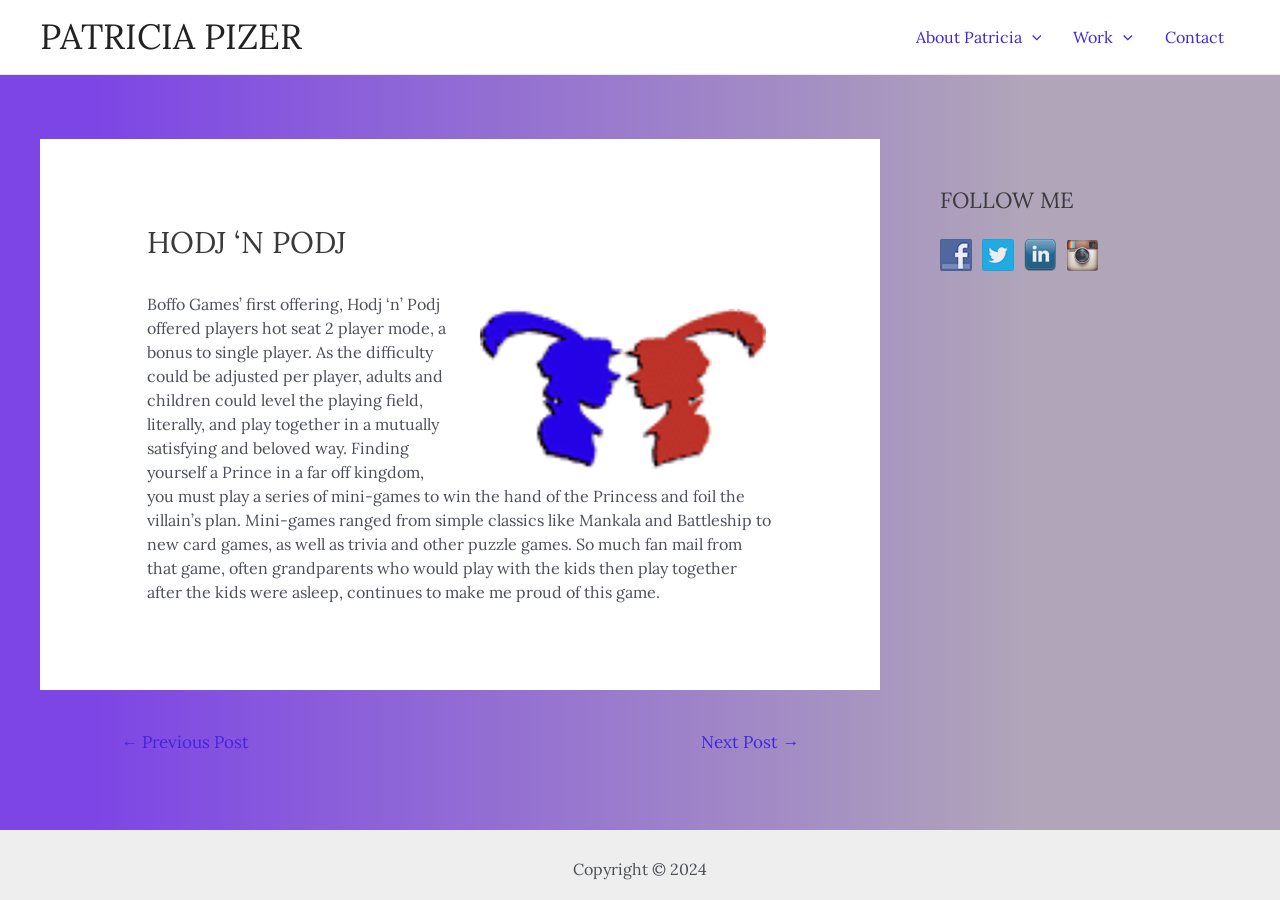Locate the bounding box coordinates of the clickable region necessary to complete the following instruction: "Click the 'BCO-FlatLogo' image". Provide the coordinates in the format of four float numbers between 0 and 1, i.e., [left, top, right, bottom].

None